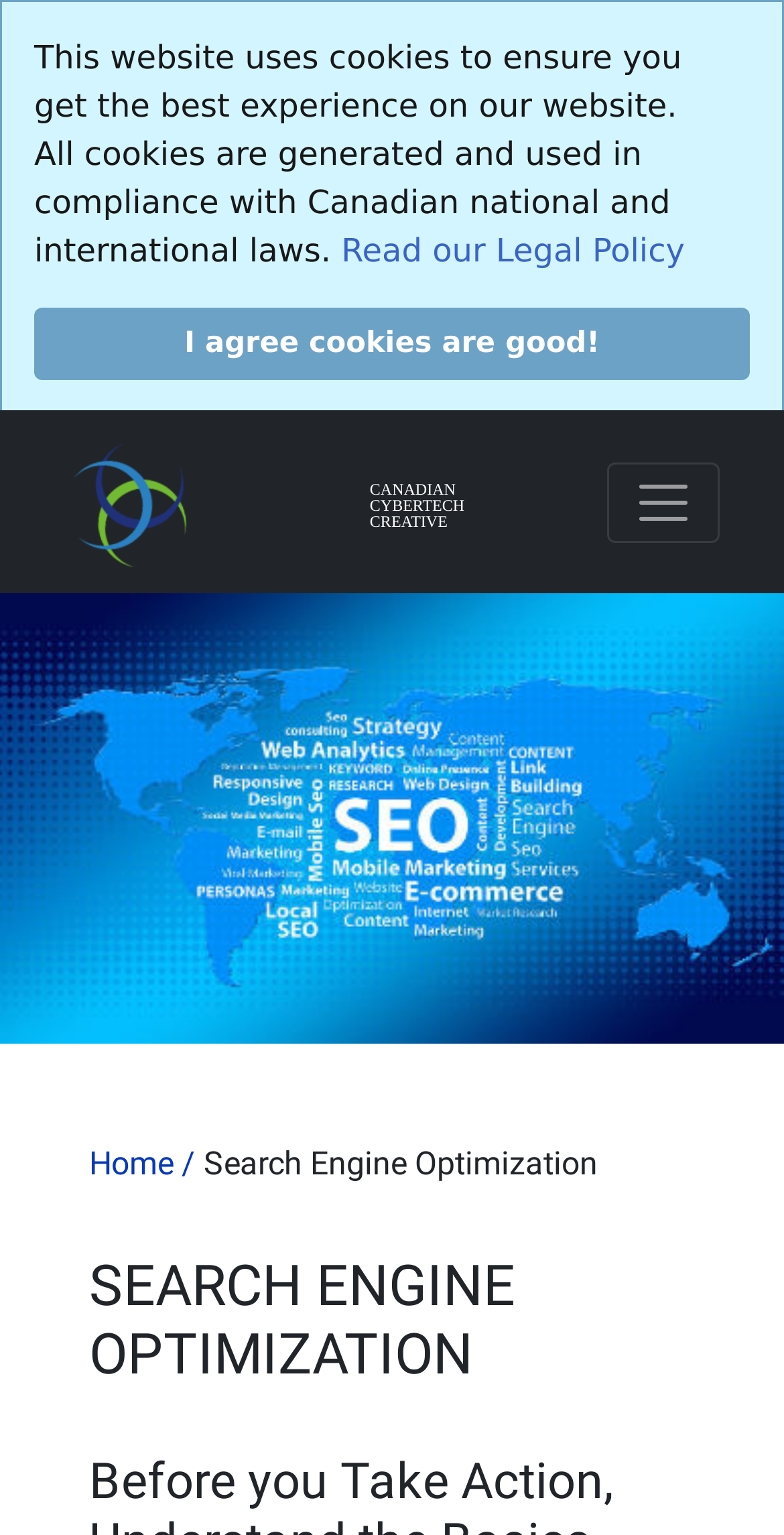What is the link at the top left corner?
Based on the image content, provide your answer in one word or a short phrase.

Home page